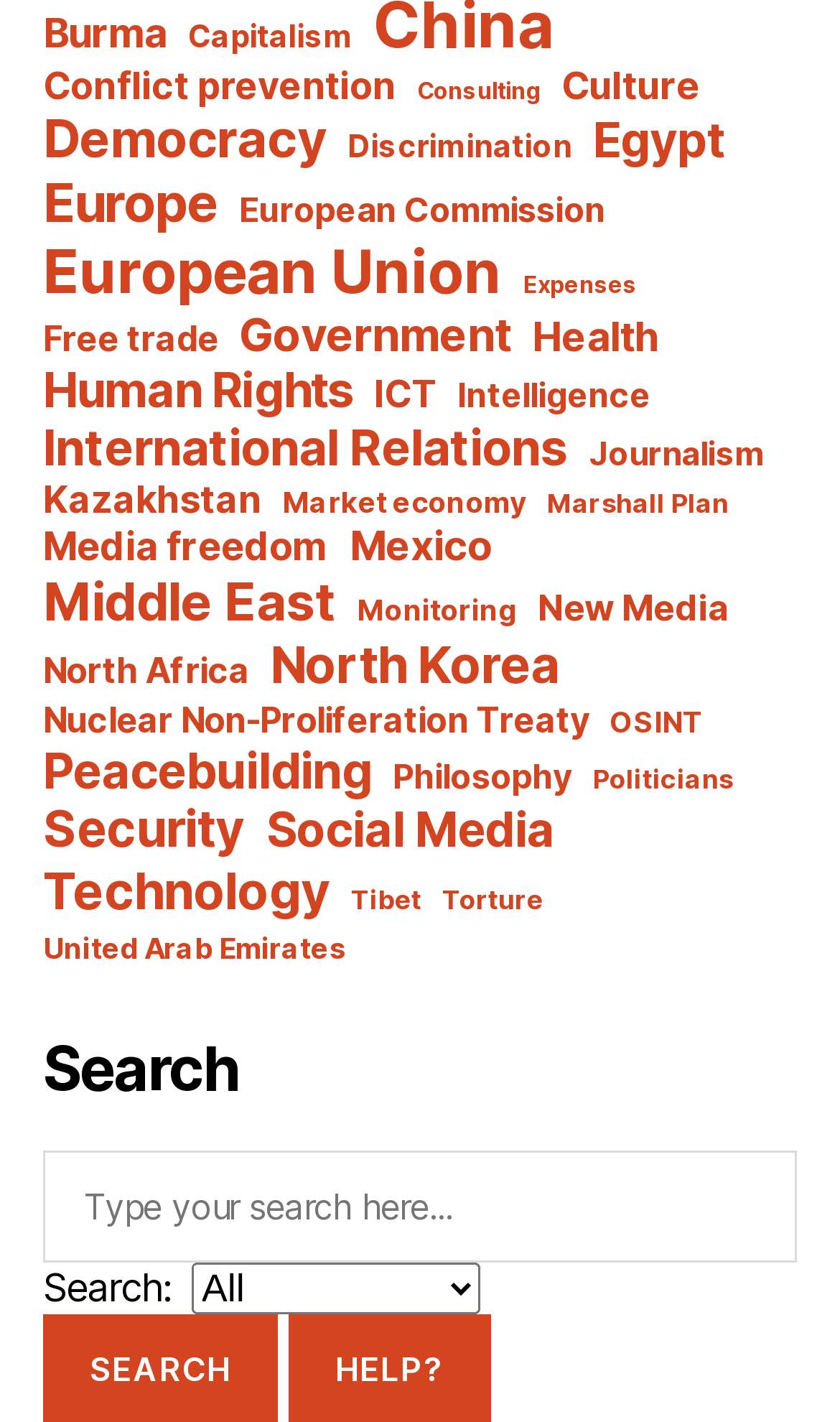Identify the bounding box of the UI element described as follows: "Nuclear Non-Proliferation Treaty". Provide the coordinates as four float numbers in the range of 0 to 1 [left, top, right, bottom].

[0.051, 0.493, 0.701, 0.522]